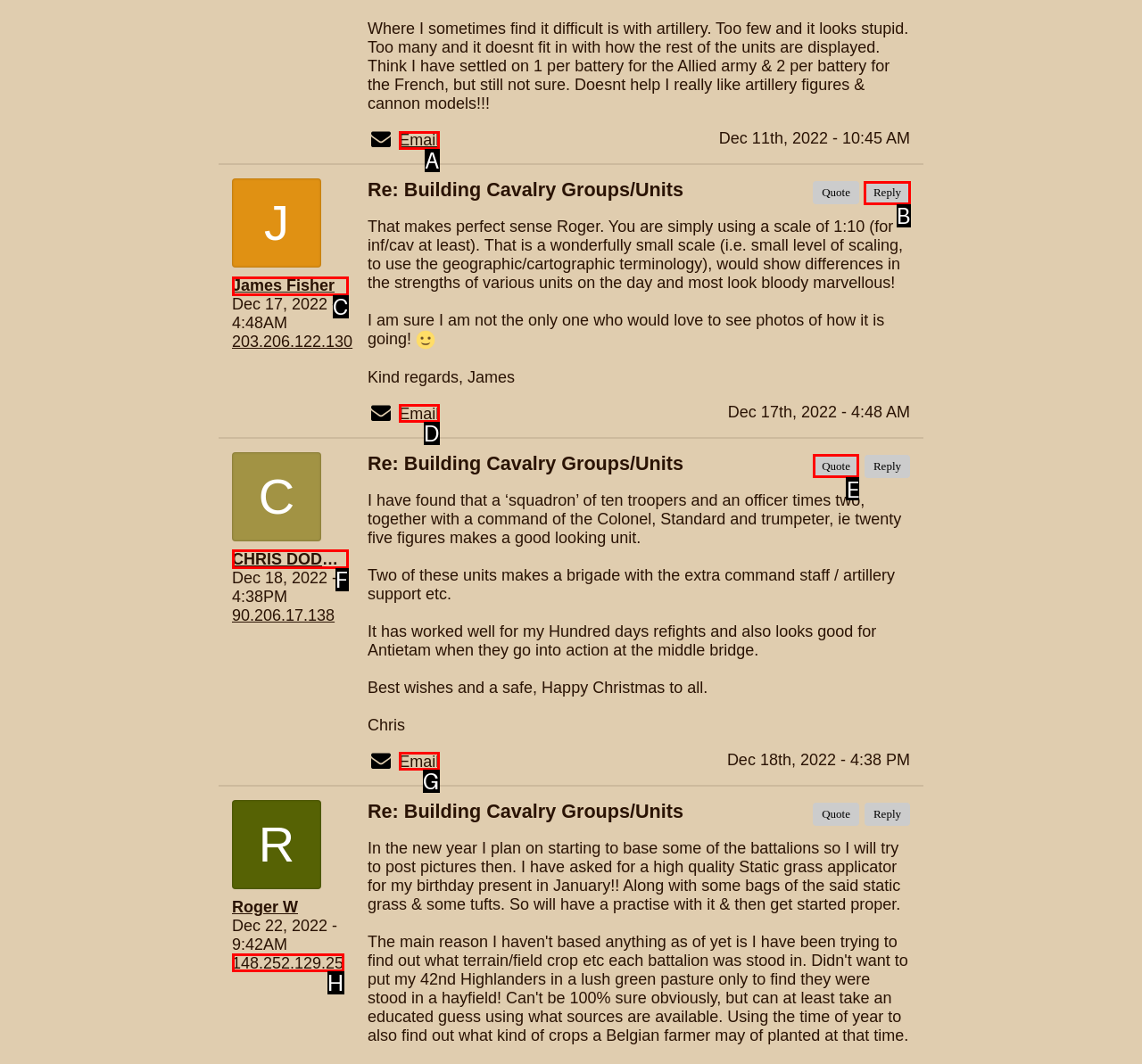Select the letter associated with the UI element you need to click to perform the following action: Go to the 'NEXT ARTICLE'
Reply with the correct letter from the options provided.

None